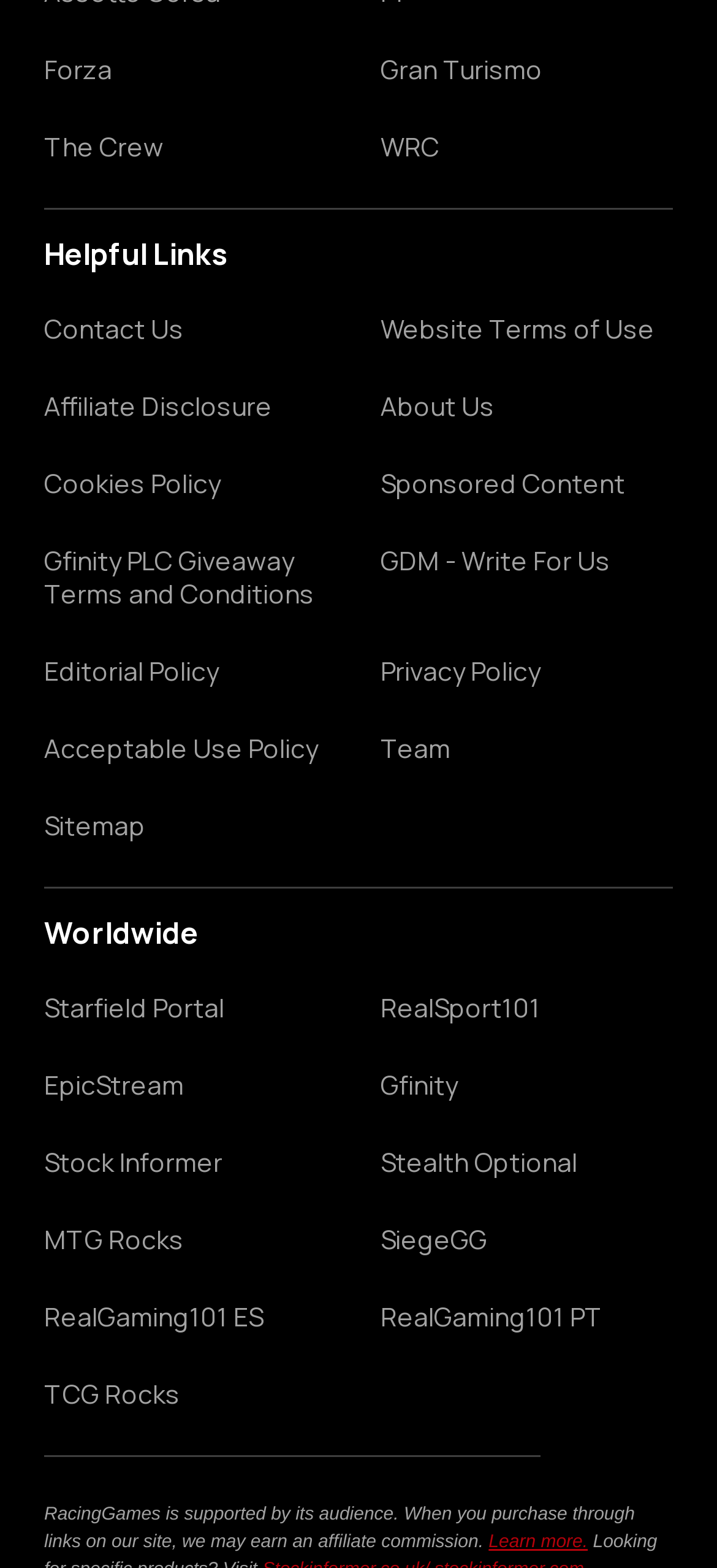For the given element description Lamothe54806, determine the bounding box coordinates of the UI element. The coordinates should follow the format (top-left x, top-left y, bottom-right x, bottom-right y) and be within the range of 0 to 1.

None